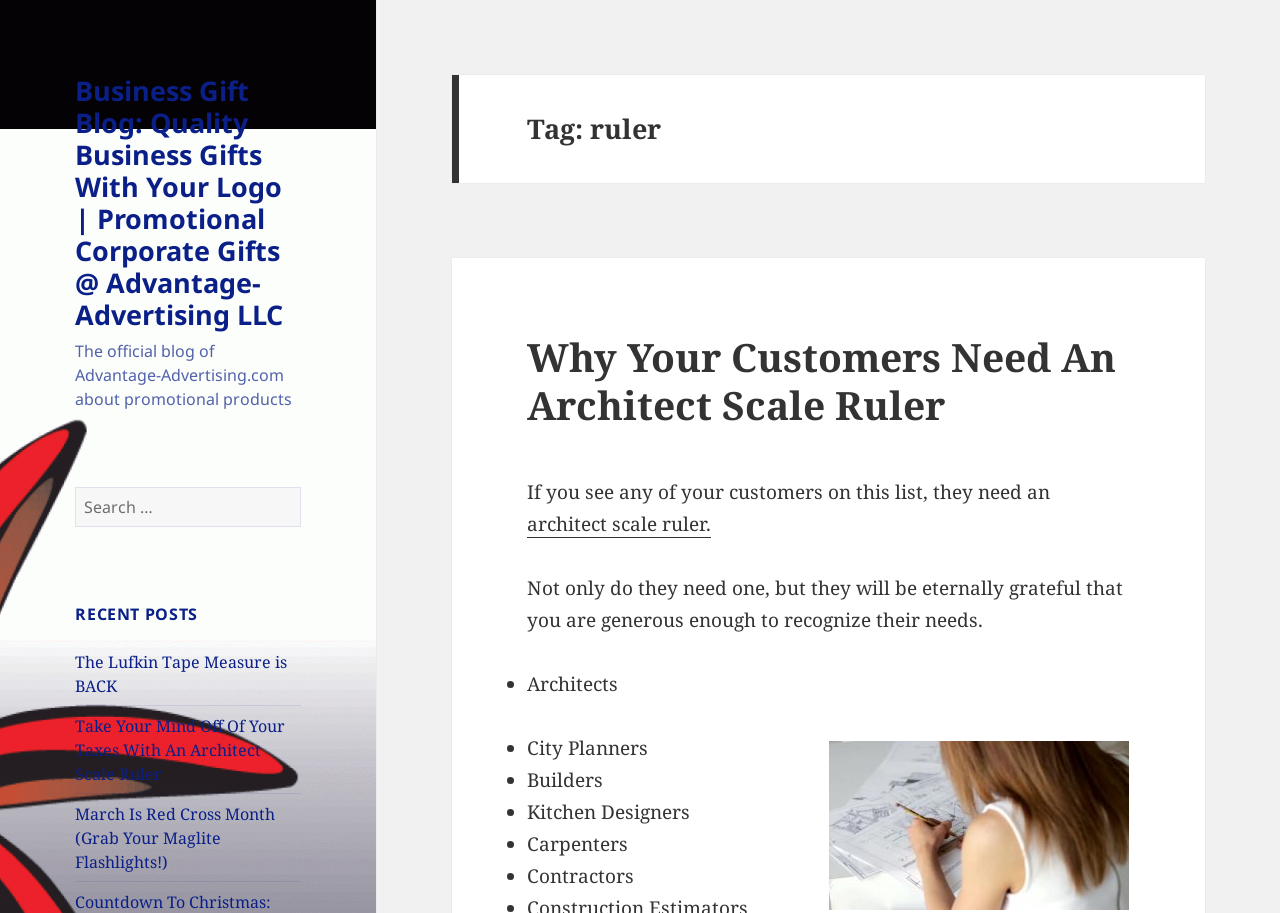Identify the bounding box coordinates of the element to click to follow this instruction: 'Read the recent post about Lufkin Tape Measure'. Ensure the coordinates are four float values between 0 and 1, provided as [left, top, right, bottom].

[0.059, 0.713, 0.224, 0.763]